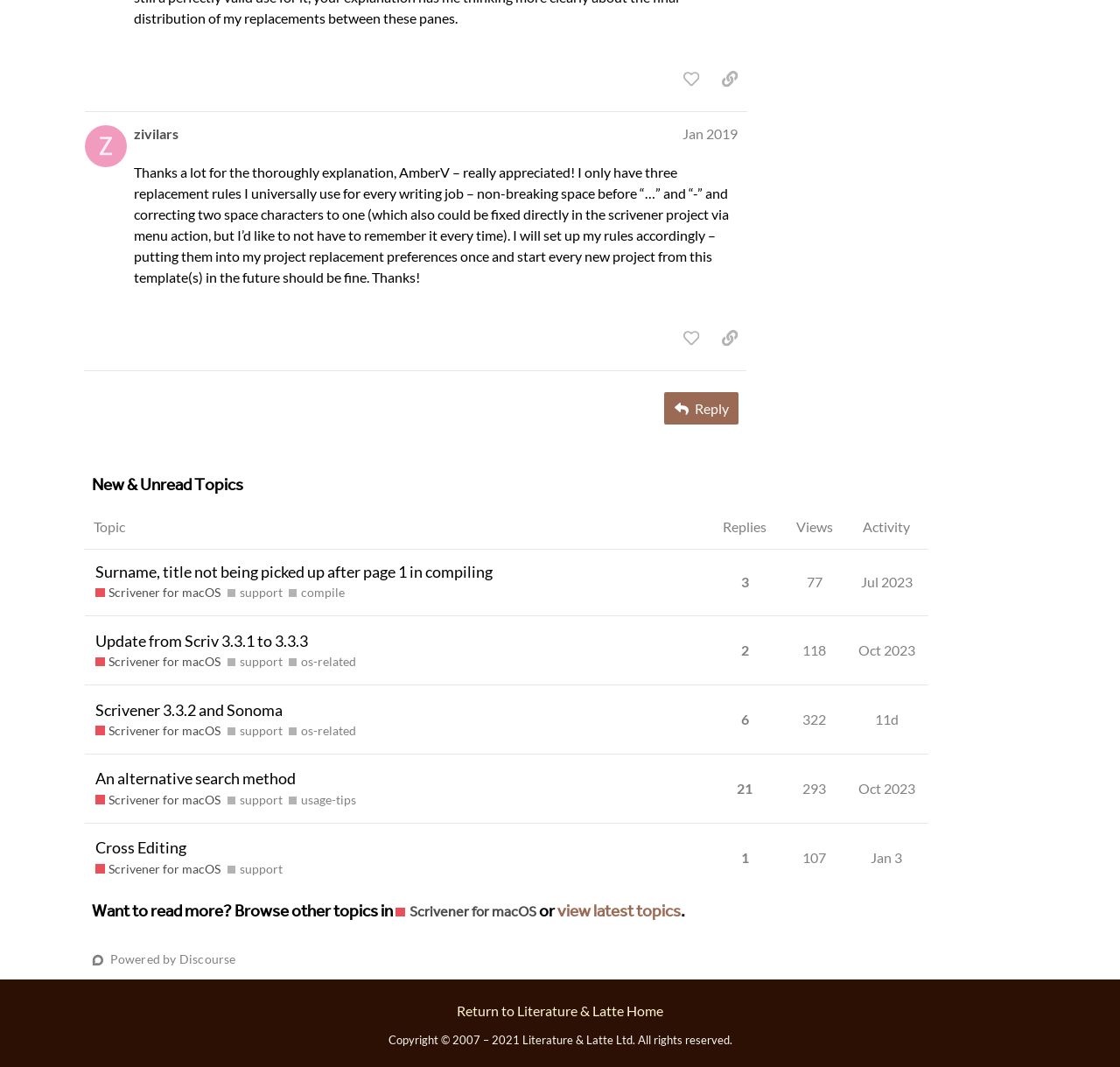Based on the element description, predict the bounding box coordinates (top-left x, top-left y, bottom-right x, bottom-right y) for the UI element in the screenshot: title="like this post"

[0.602, 0.06, 0.632, 0.088]